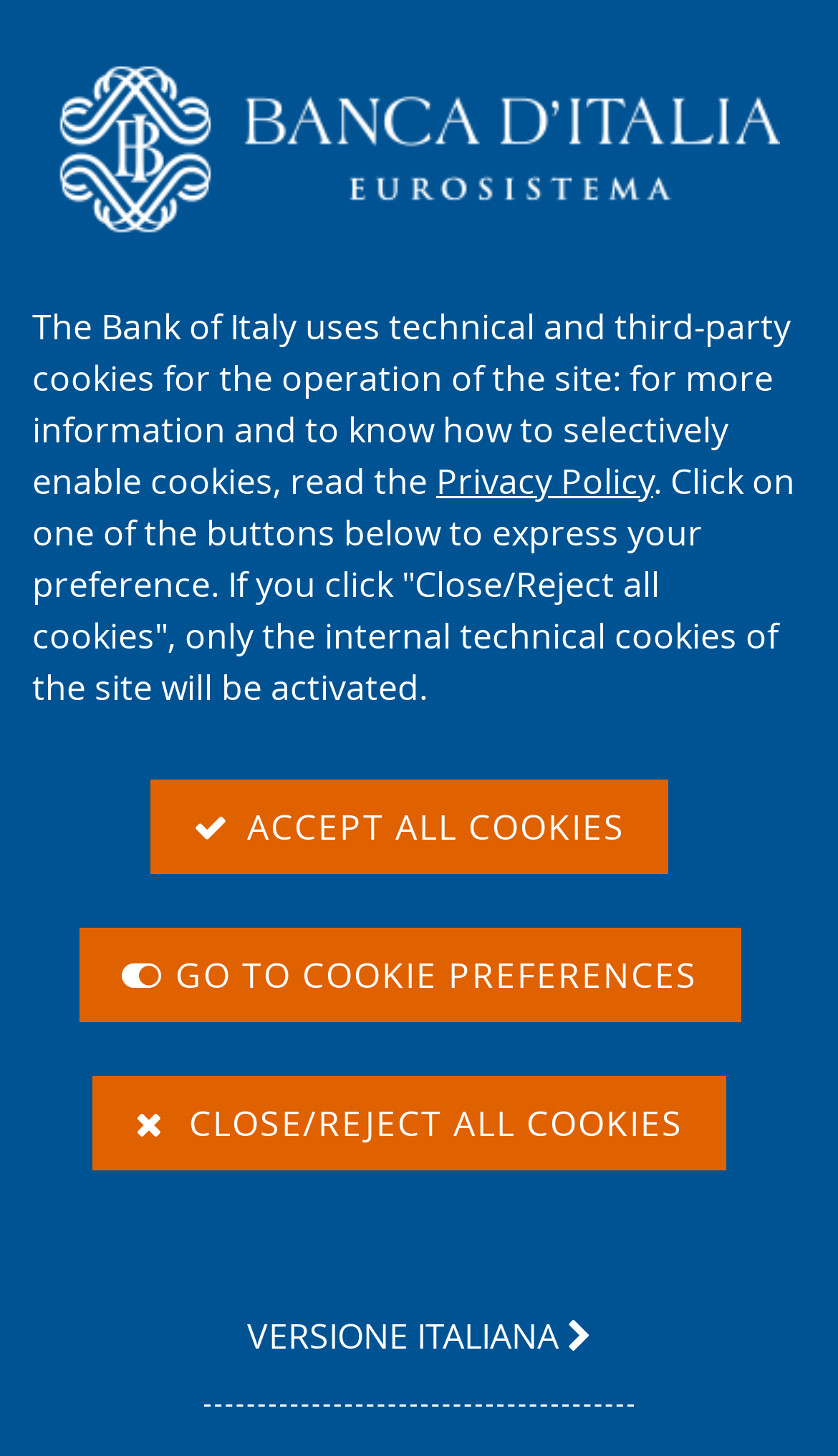Locate the bounding box coordinates of the clickable region necessary to complete the following instruction: "Go back to the home page". Provide the coordinates in the format of four float numbers between 0 and 1, i.e., [left, top, right, bottom].

[0.038, 0.025, 0.469, 0.058]